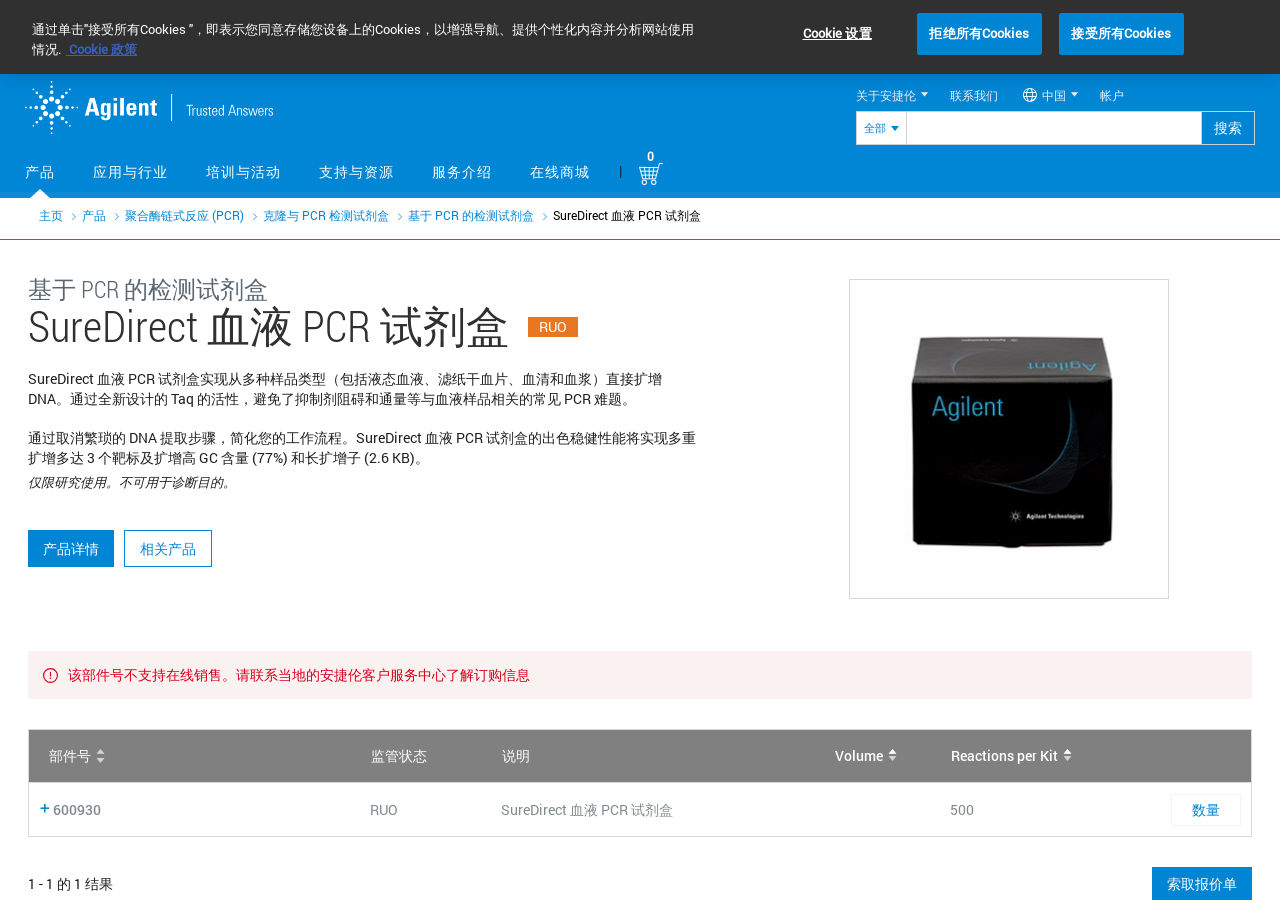What is the name of the product?
Provide a fully detailed and comprehensive answer to the question.

I found the answer by looking at the heading of the webpage, which says 'SureDirect 血液 PCR 试剂盒'. This is the name of the product being described on the webpage.